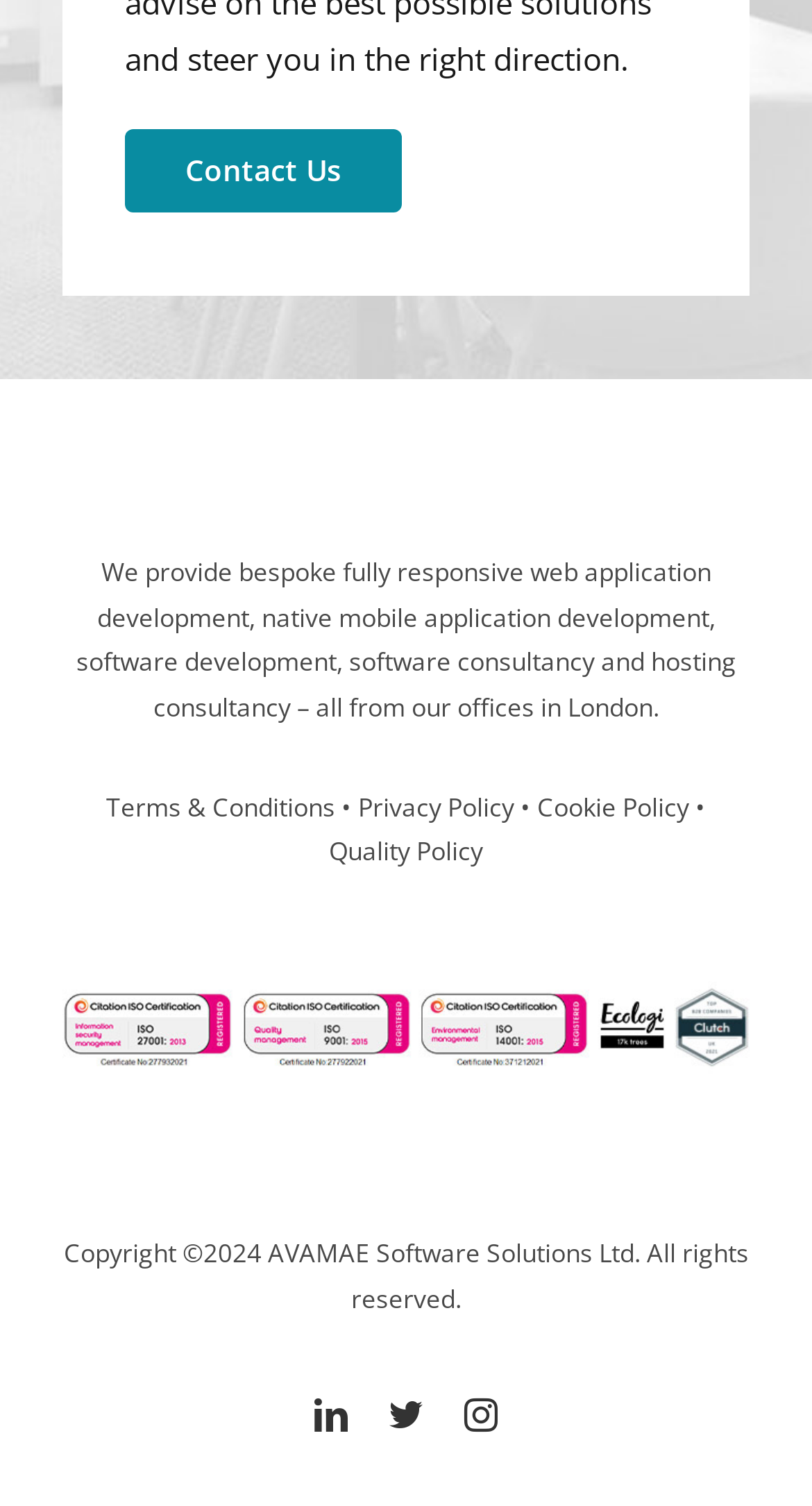Based on the element description "Quality Policy", predict the bounding box coordinates of the UI element.

[0.405, 0.553, 0.595, 0.577]